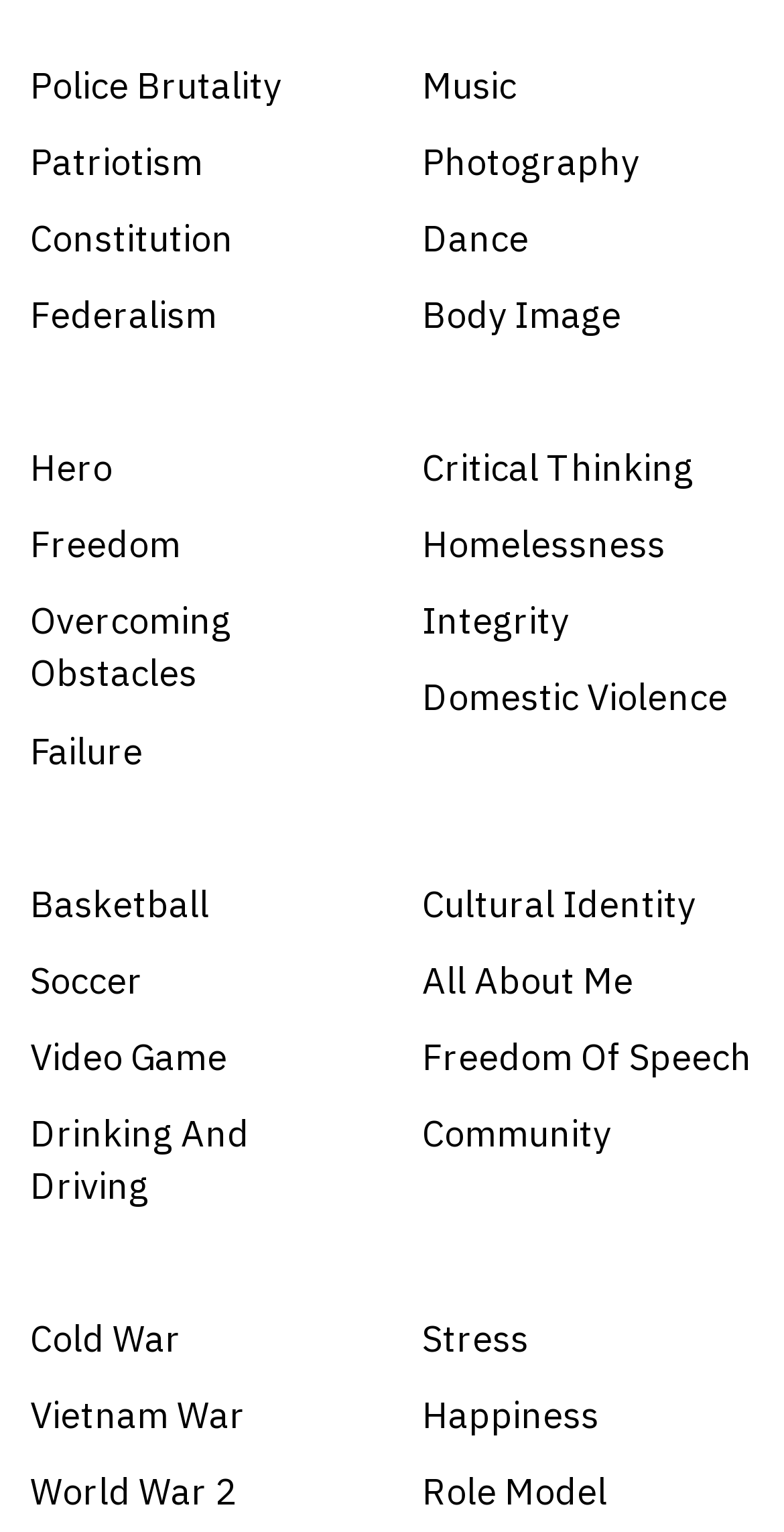Please identify the bounding box coordinates of the element on the webpage that should be clicked to follow this instruction: "Log in to the website". The bounding box coordinates should be given as four float numbers between 0 and 1, formatted as [left, top, right, bottom].

None